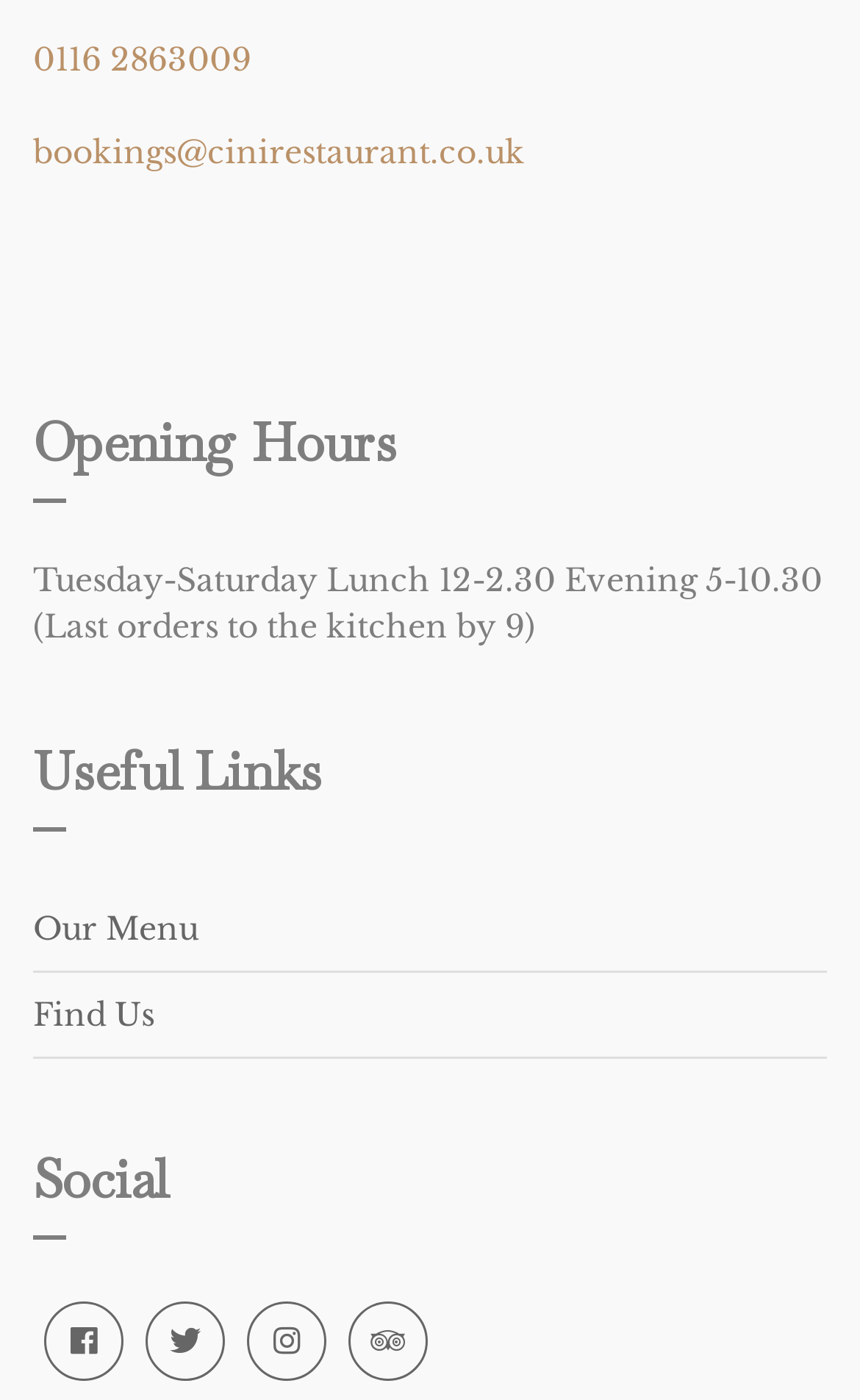What is the last order time for the kitchen?
Refer to the image and answer the question using a single word or phrase.

9